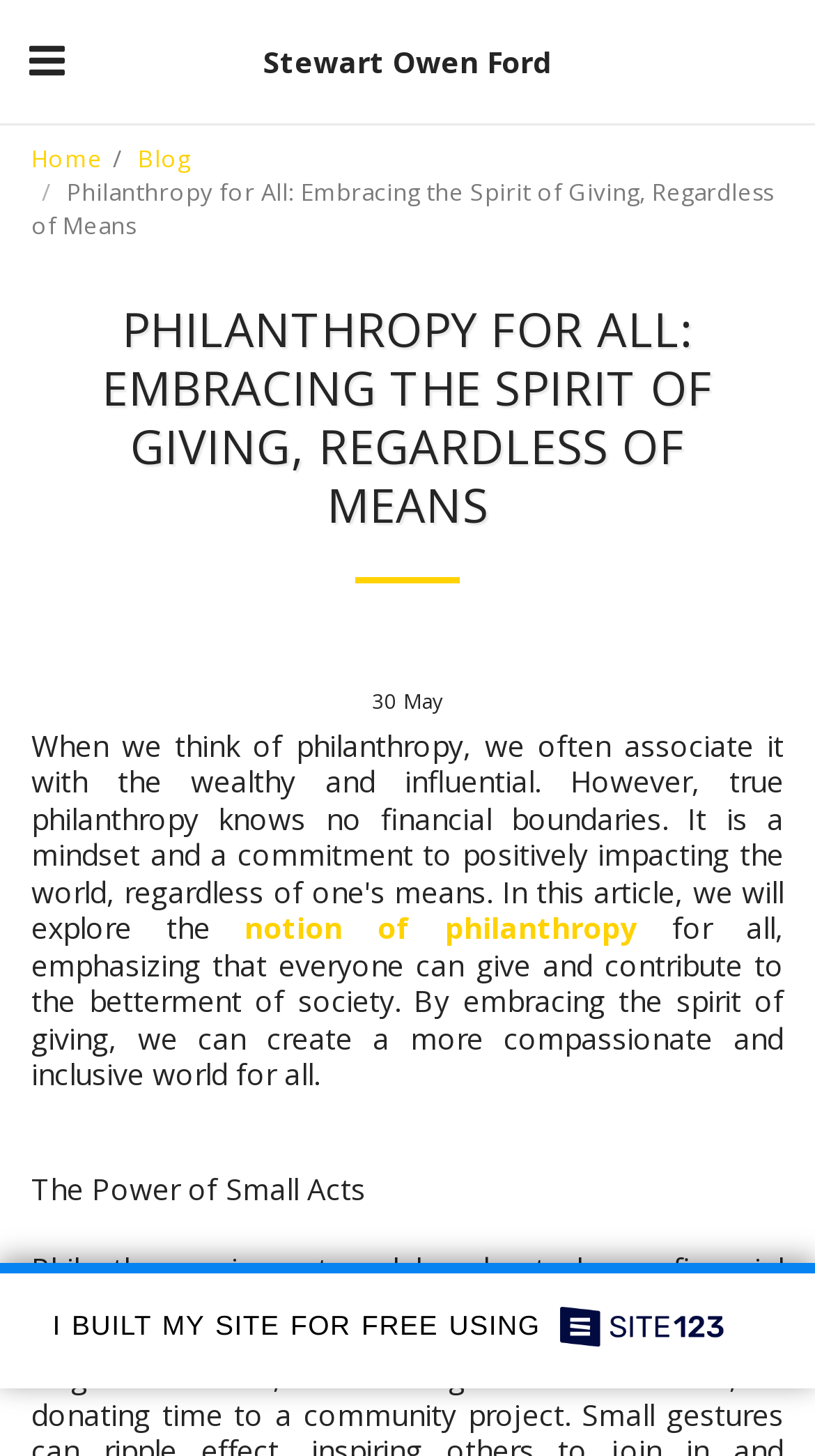Based on the image, give a detailed response to the question: What is the date mentioned in the webpage?

The date is mentioned in the format '5/30/2023 12:36 AM' in the webpage, which corresponds to May 30, 2023.